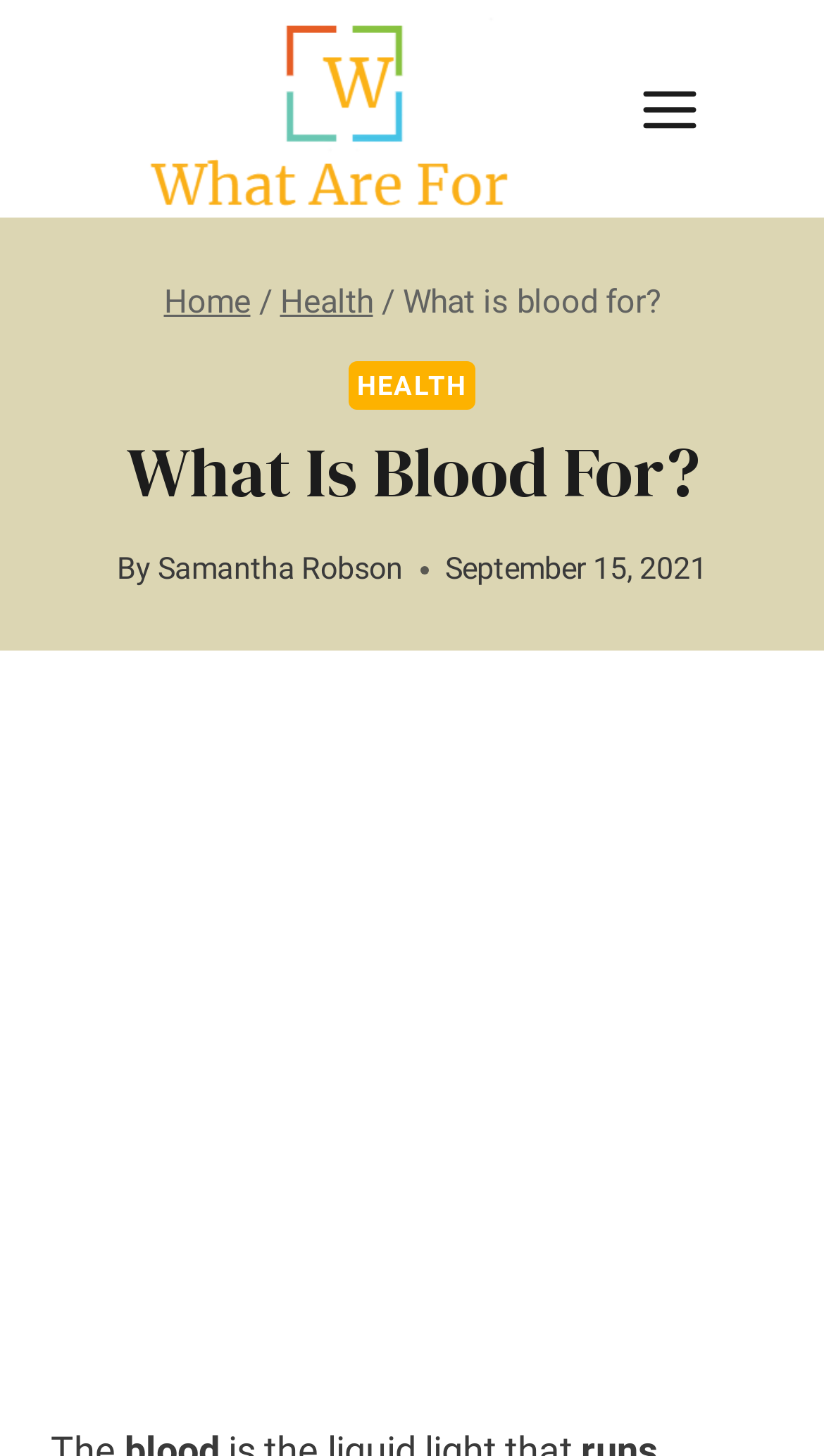Offer an extensive depiction of the webpage and its key elements.

The webpage is about the topic "What is blood for?" and appears to be an article or blog post. At the top left, there is a logo or icon with the text "WhatAreFor" which is also a link. Next to it, on the top right, is a button to open a menu. Below the logo, there is a navigation section with breadcrumbs, showing the path "Home > Health > What is blood for?".

The main content of the page starts with a heading "What Is Blood For?" followed by the author's name "Samantha Robson" and the publication date "September 15, 2021". The article's content is not explicitly mentioned, but the meta description suggests it discusses the functions of blood.

On the top middle, there is a link "HEALTH" which might be a category or tag related to the article. The page also contains an iframe at the bottom, which is an advertisement.